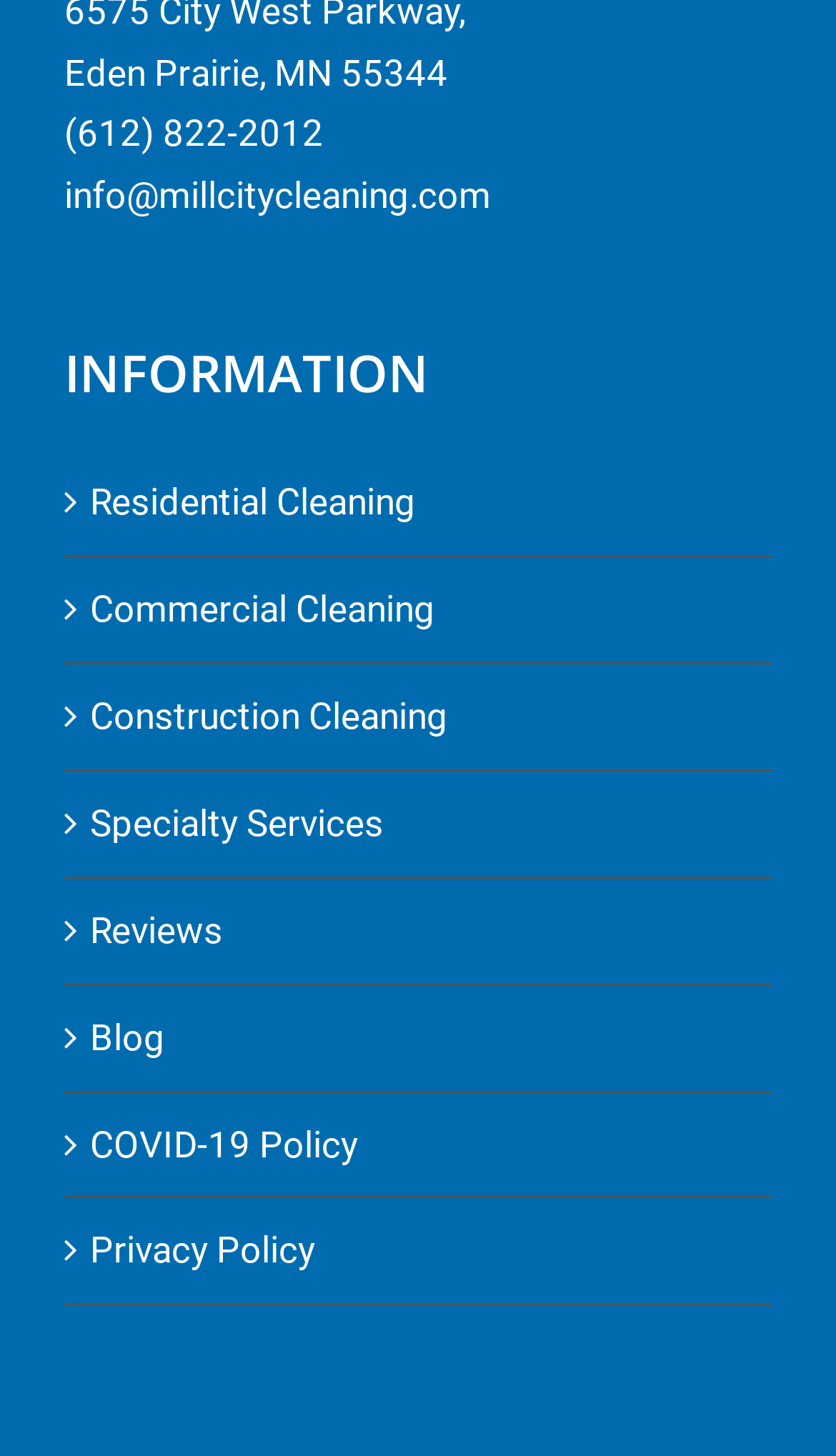Locate the bounding box coordinates of the UI element described by: "Specialty Services". Provide the coordinates as four float numbers between 0 and 1, formatted as [left, top, right, bottom].

[0.108, 0.545, 0.897, 0.587]